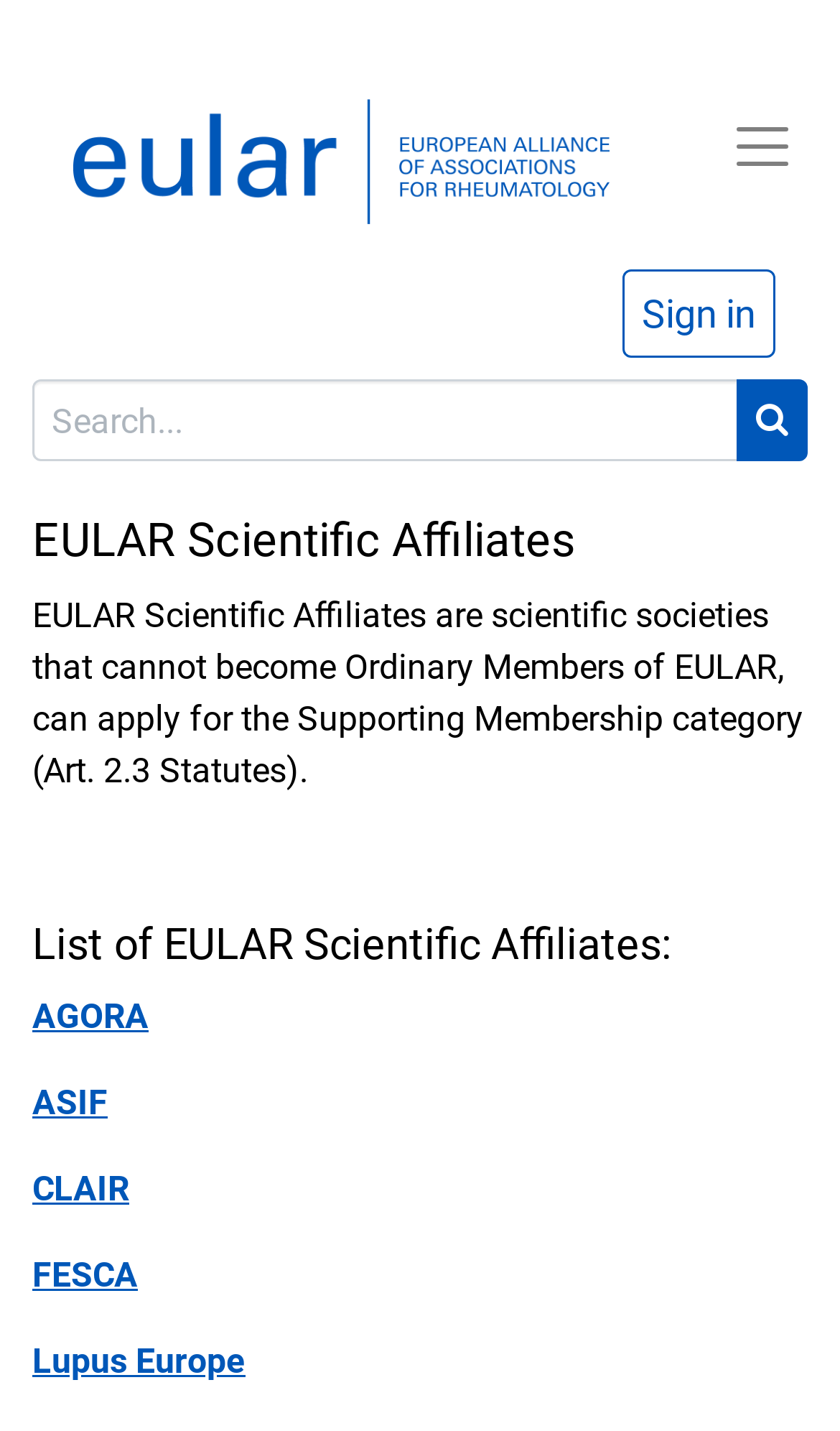Give a short answer to this question using one word or a phrase:
What is the logo of EULAR?

EULAR